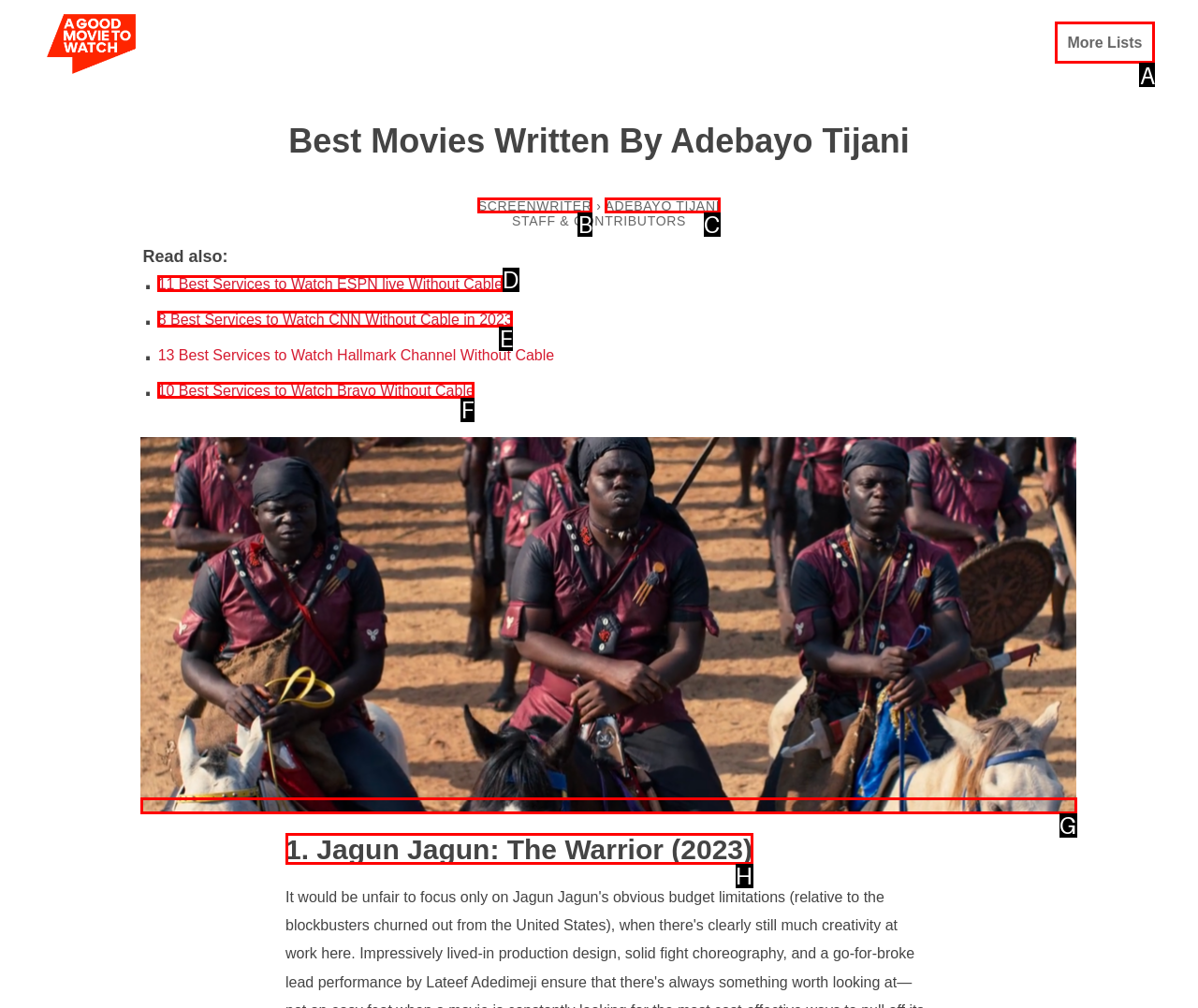Which UI element should you click on to achieve the following task: go to More Lists? Provide the letter of the correct option.

A